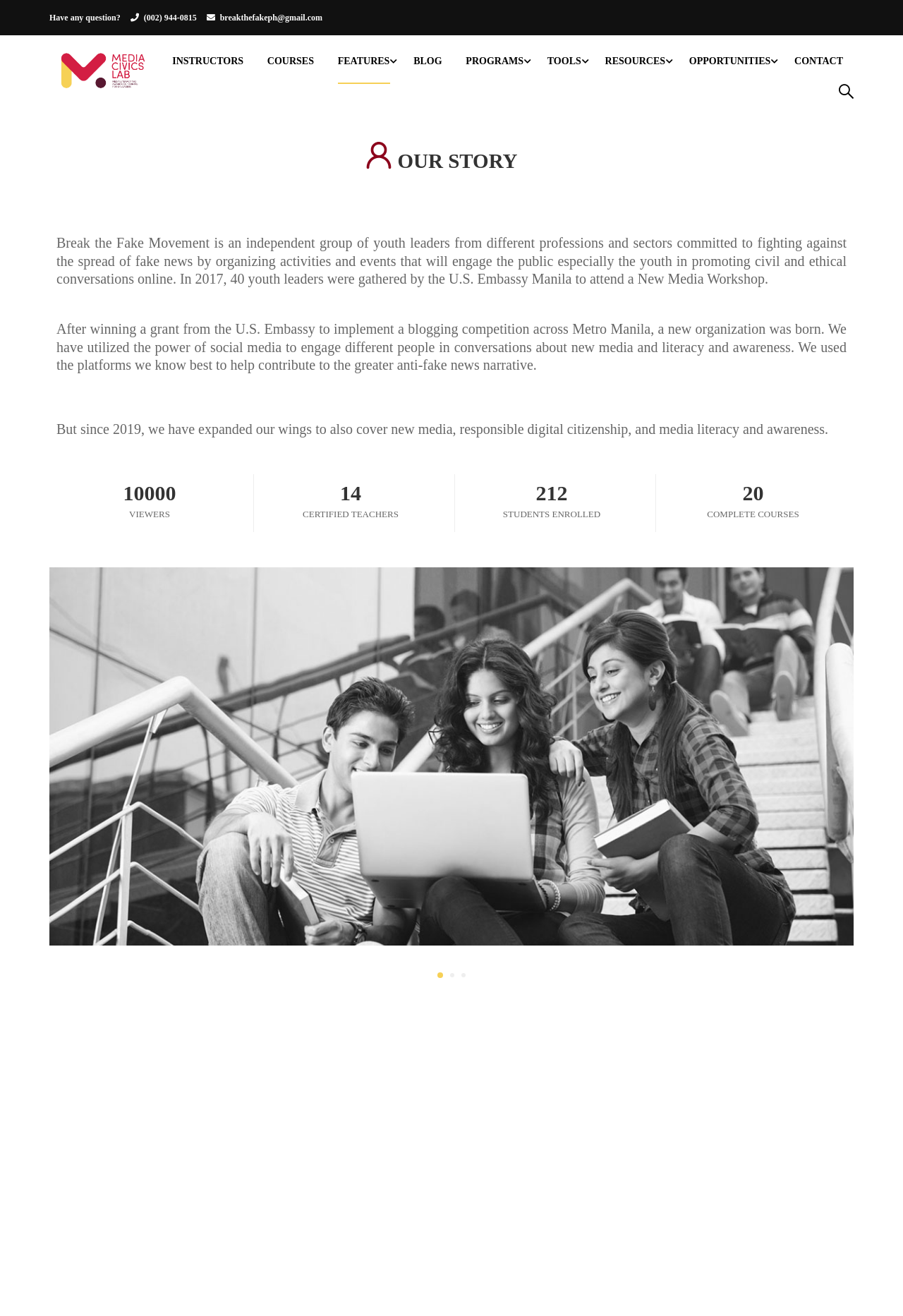Find the bounding box coordinates of the clickable element required to execute the following instruction: "Send an email to breakthefakeph@gmail.com". Provide the coordinates as four float numbers between 0 and 1, i.e., [left, top, right, bottom].

[0.244, 0.01, 0.357, 0.017]